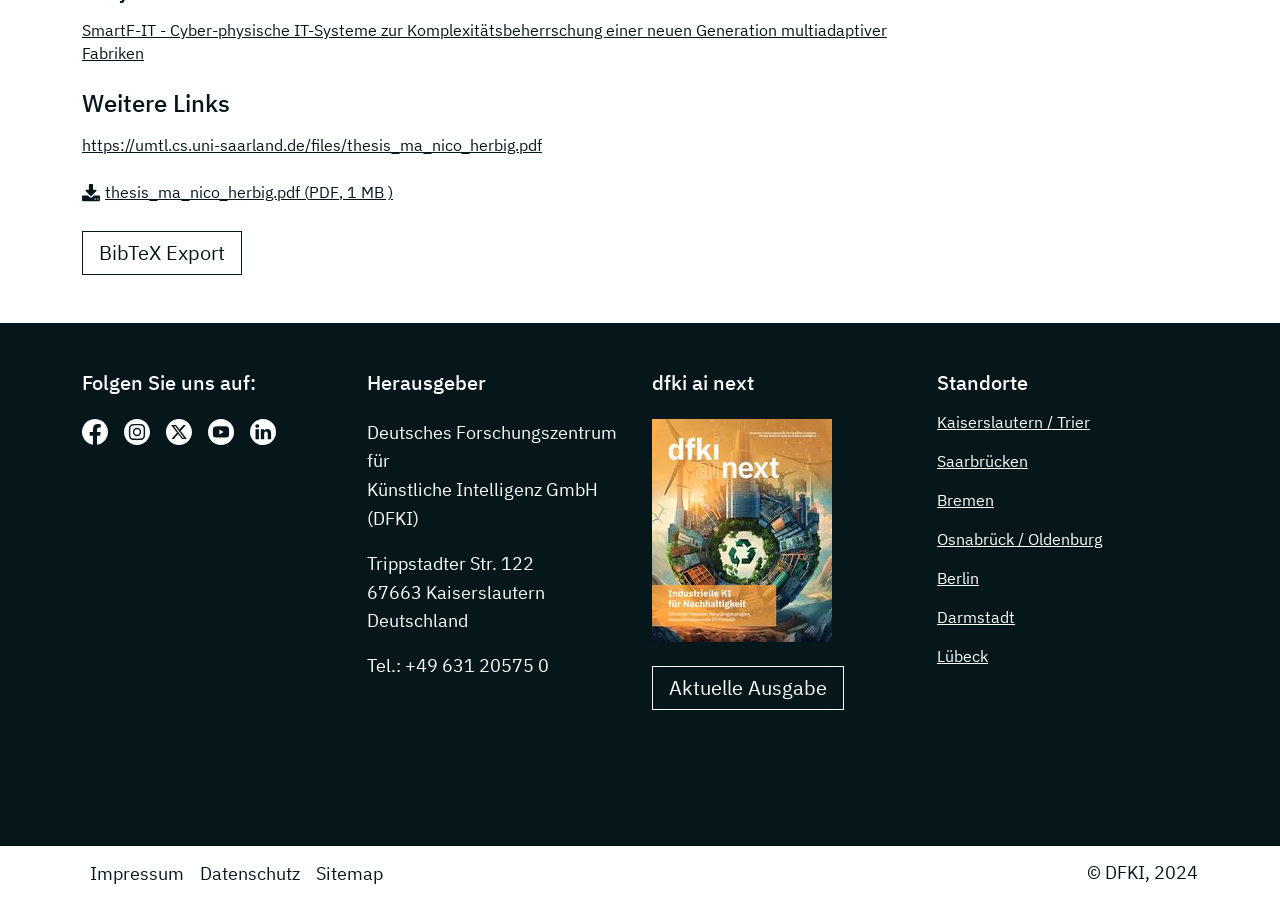Locate the bounding box coordinates of the segment that needs to be clicked to meet this instruction: "Click on the link to SmartF-IT".

[0.064, 0.023, 0.693, 0.07]